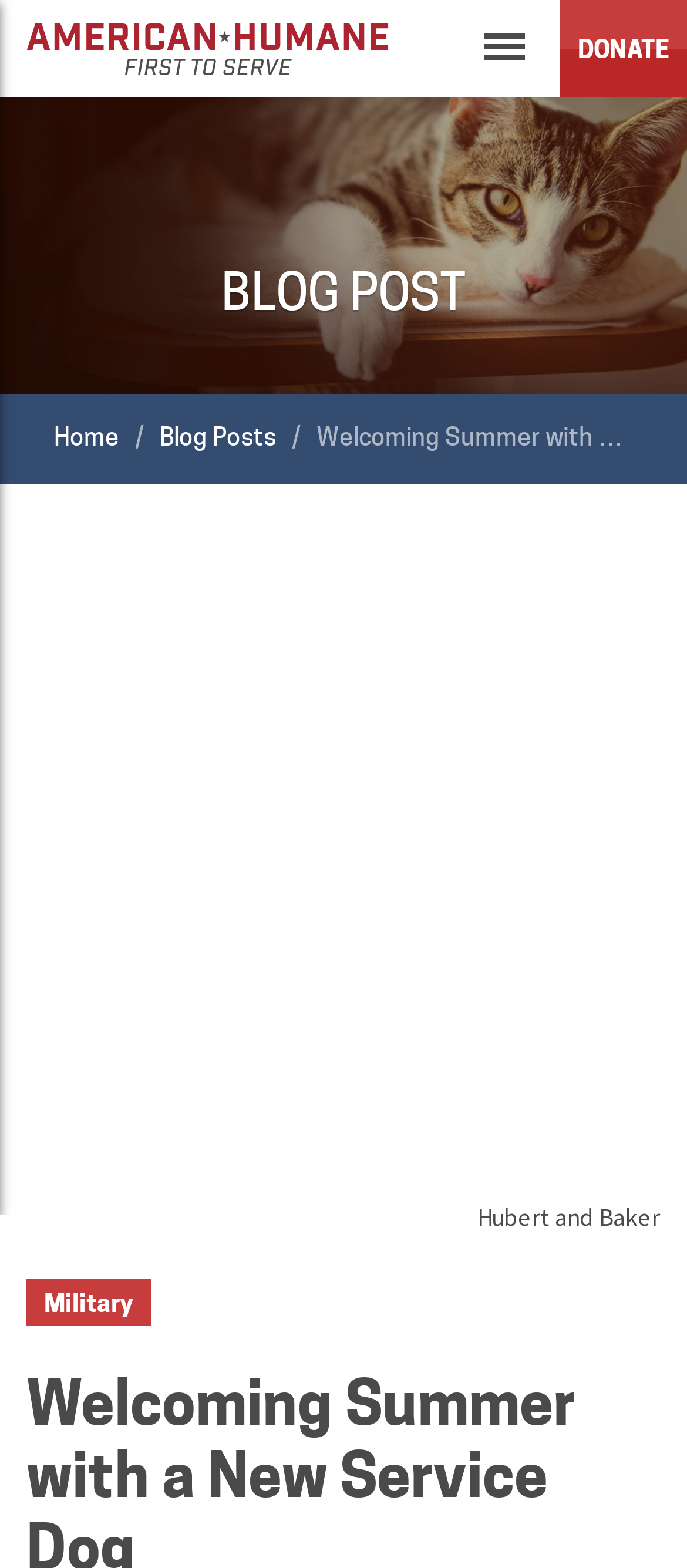Please determine the bounding box coordinates for the element with the description: "Blog Posts".

[0.232, 0.27, 0.409, 0.288]